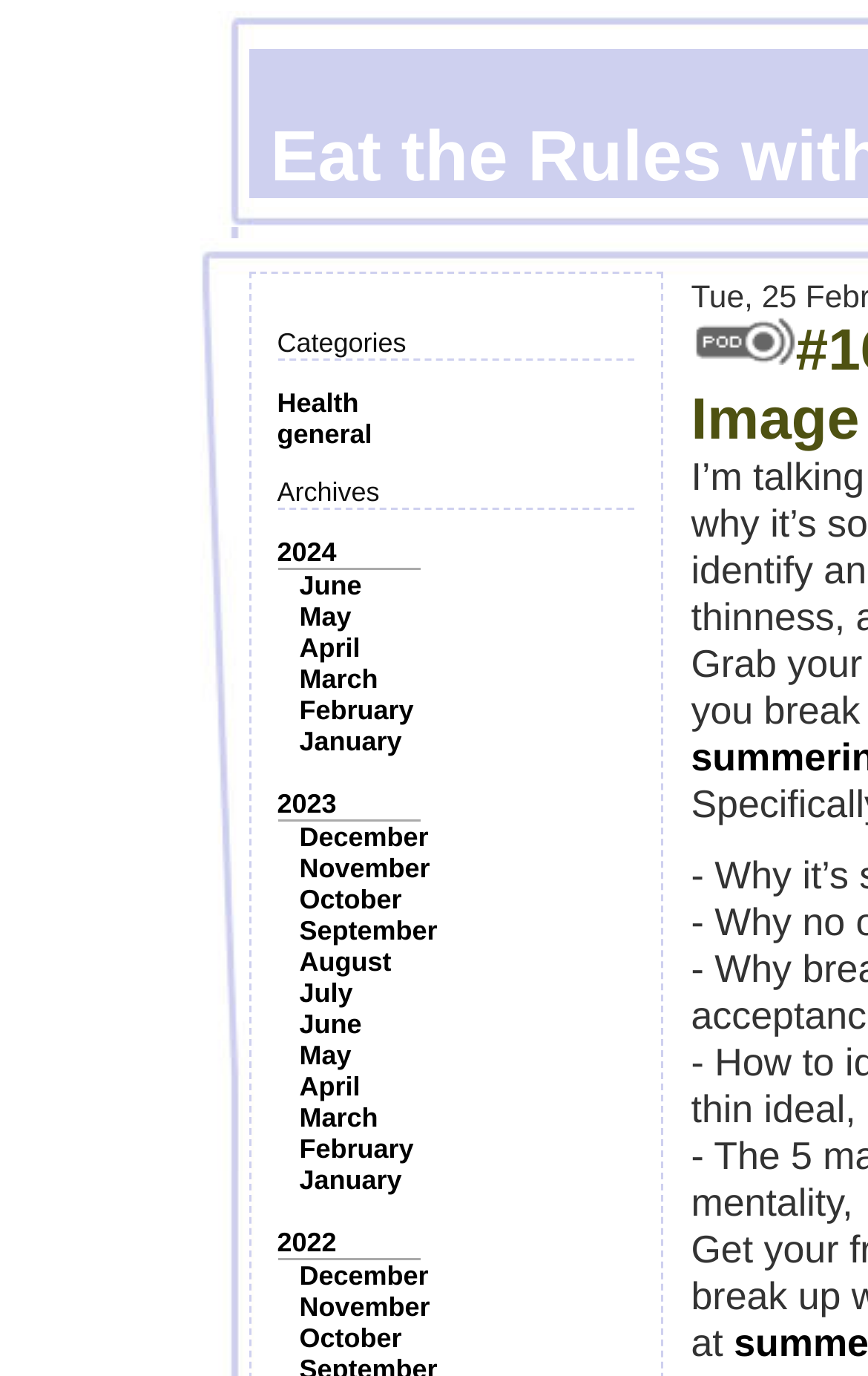Please give the bounding box coordinates of the area that should be clicked to fulfill the following instruction: "View archives for 2024". The coordinates should be in the format of four float numbers from 0 to 1, i.e., [left, top, right, bottom].

[0.319, 0.39, 0.388, 0.413]